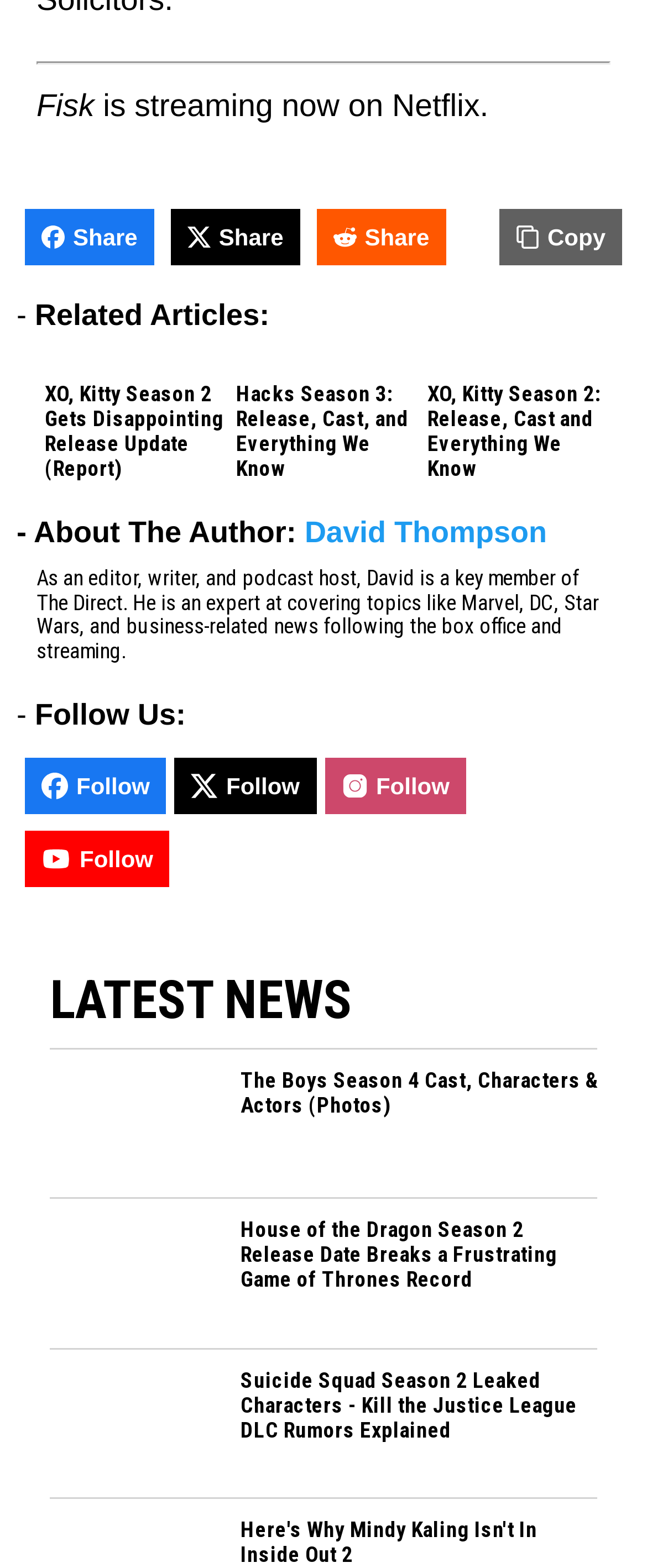Please specify the coordinates of the bounding box for the element that should be clicked to carry out this instruction: "Check out House of the Dragon Season 2 Release Date". The coordinates must be four float numbers between 0 and 1, formatted as [left, top, right, bottom].

[0.077, 0.829, 0.359, 0.847]